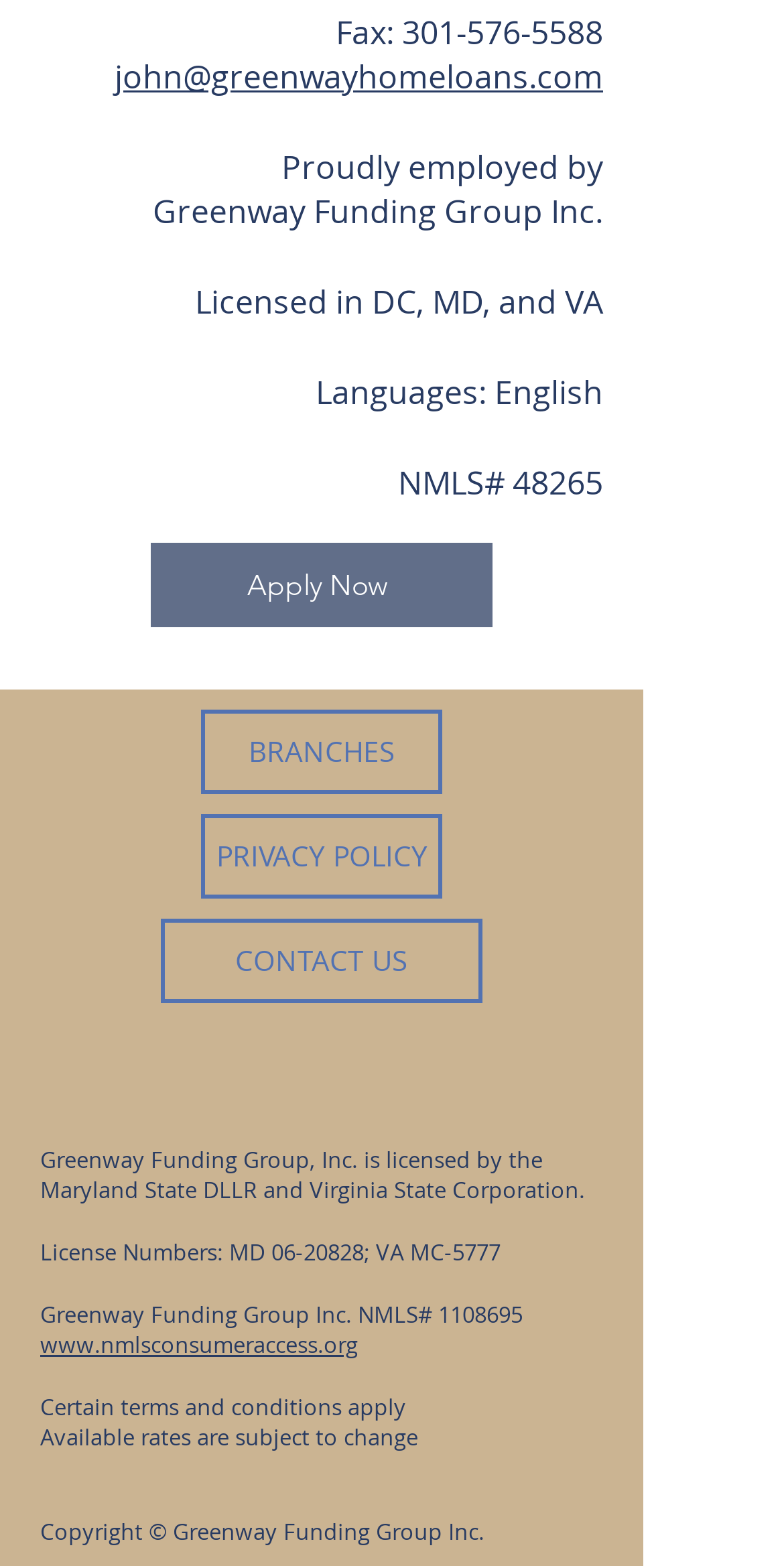Specify the bounding box coordinates of the element's region that should be clicked to achieve the following instruction: "Read reviews". The bounding box coordinates consist of four float numbers between 0 and 1, in the format [left, top, right, bottom].

None